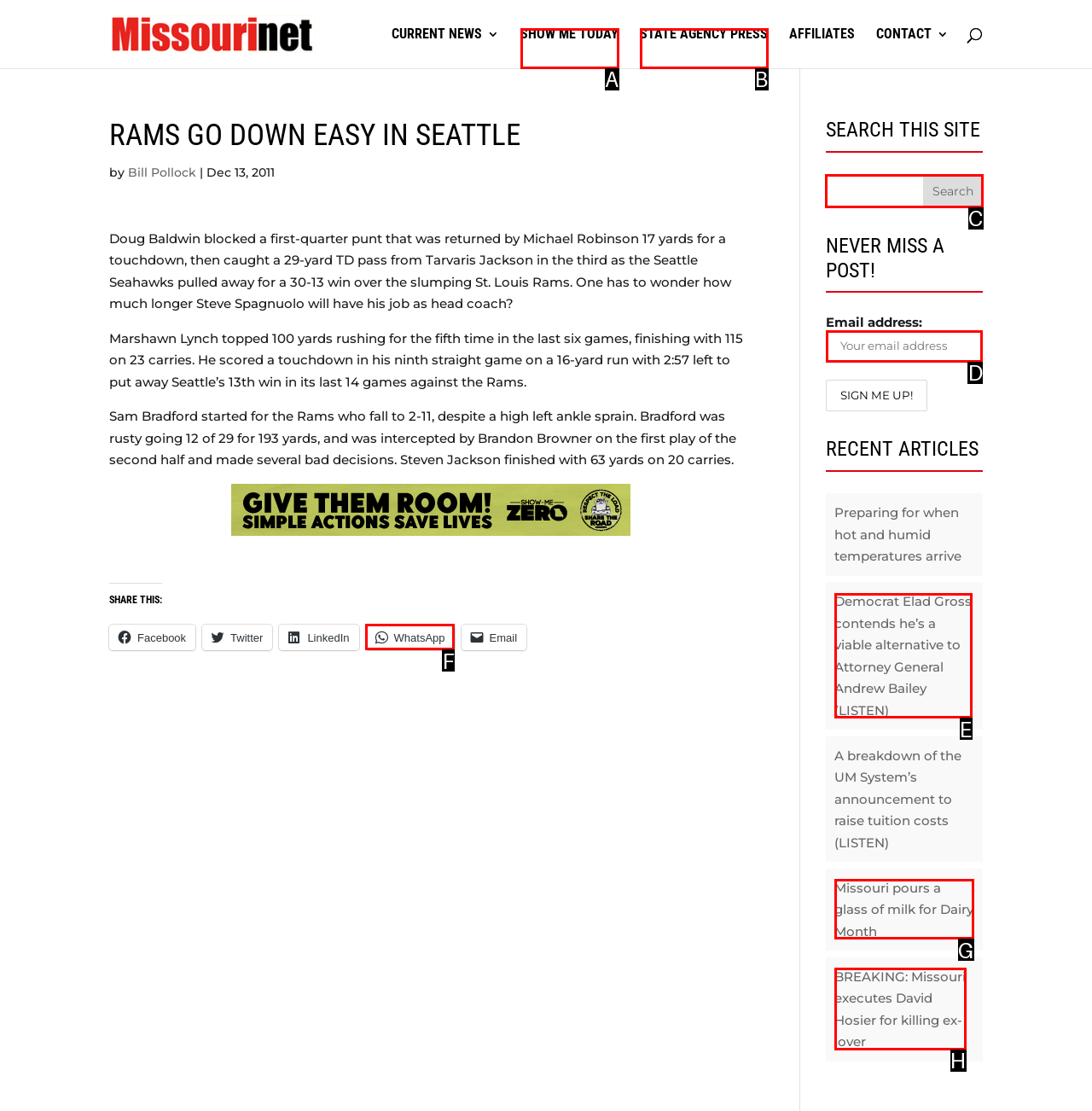Select the UI element that should be clicked to execute the following task: Search for something on the site
Provide the letter of the correct choice from the given options.

C